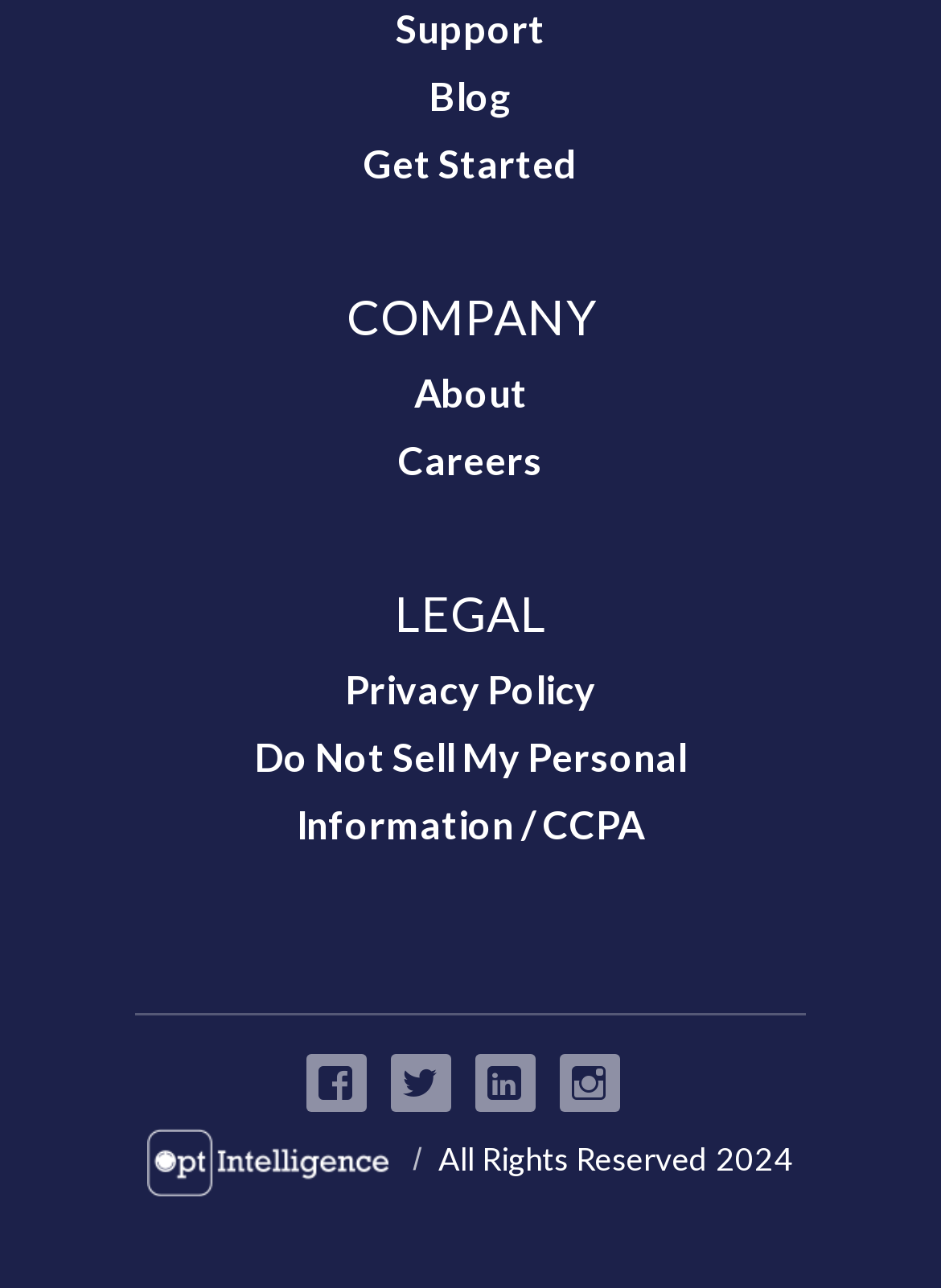Please specify the coordinates of the bounding box for the element that should be clicked to carry out this instruction: "check Facebook". The coordinates must be four float numbers between 0 and 1, formatted as [left, top, right, bottom].

[0.324, 0.818, 0.388, 0.863]